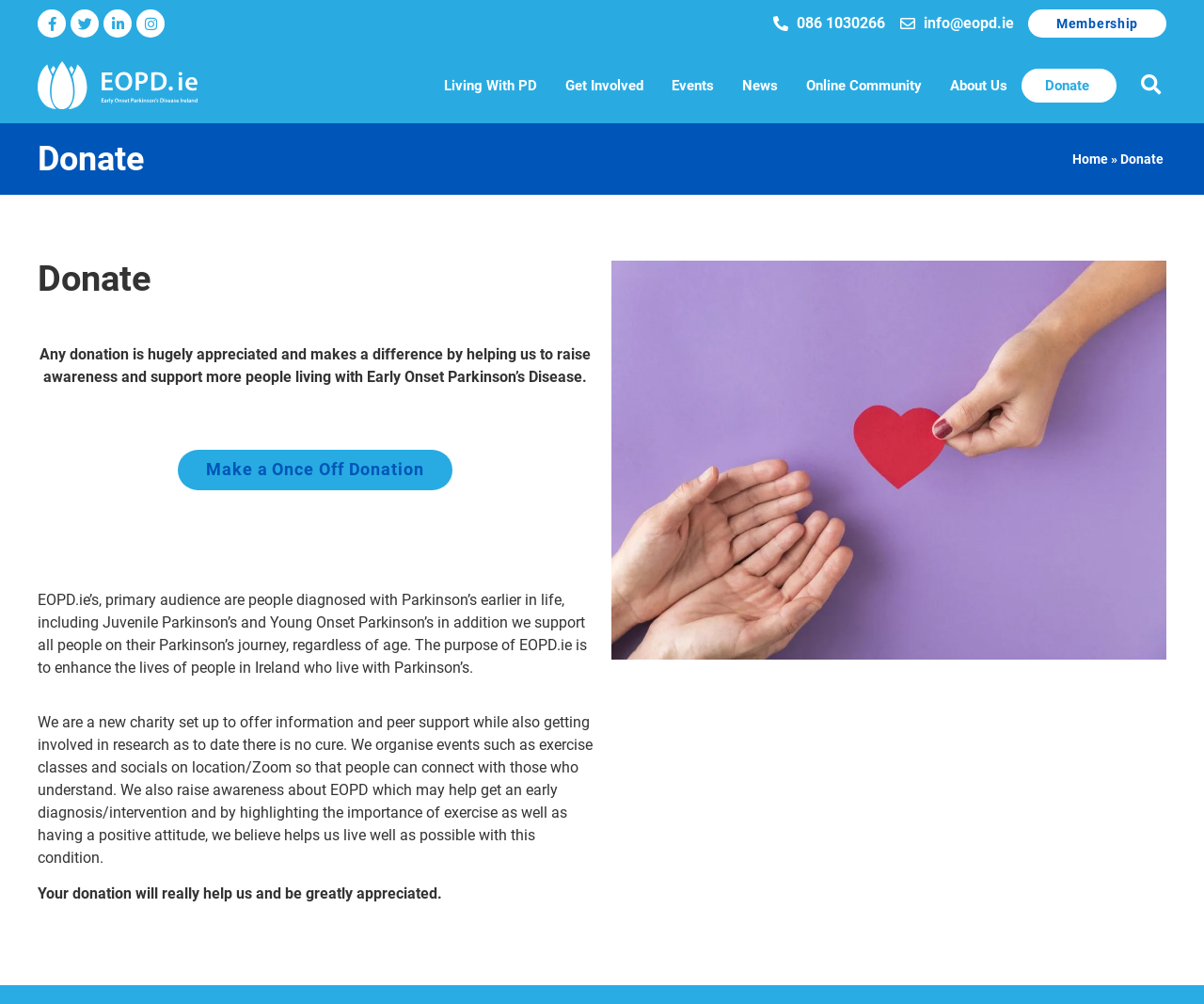Please locate the bounding box coordinates of the region I need to click to follow this instruction: "Learn about Living With PD".

[0.357, 0.068, 0.458, 0.102]